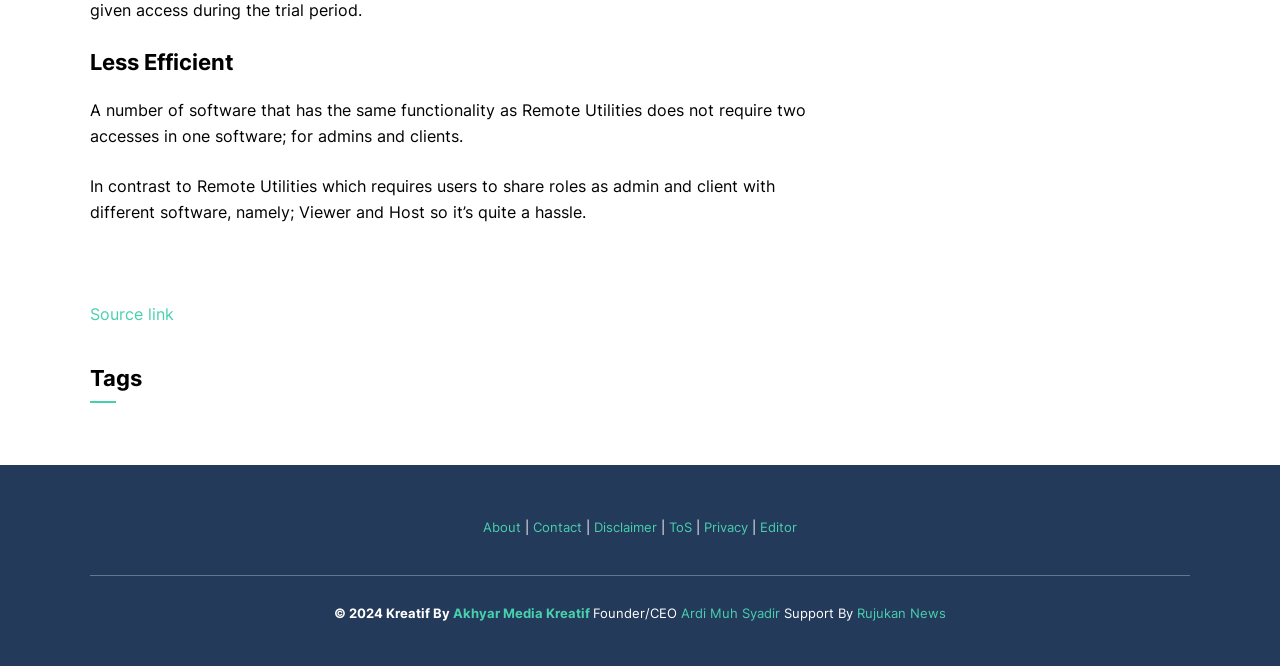What is the purpose of the 'Source link'?
Provide a thorough and detailed answer to the question.

The 'Source link' is likely provided to offer additional information or evidence to support the claims made in the text about Remote Utilities, allowing readers to access the original source material.